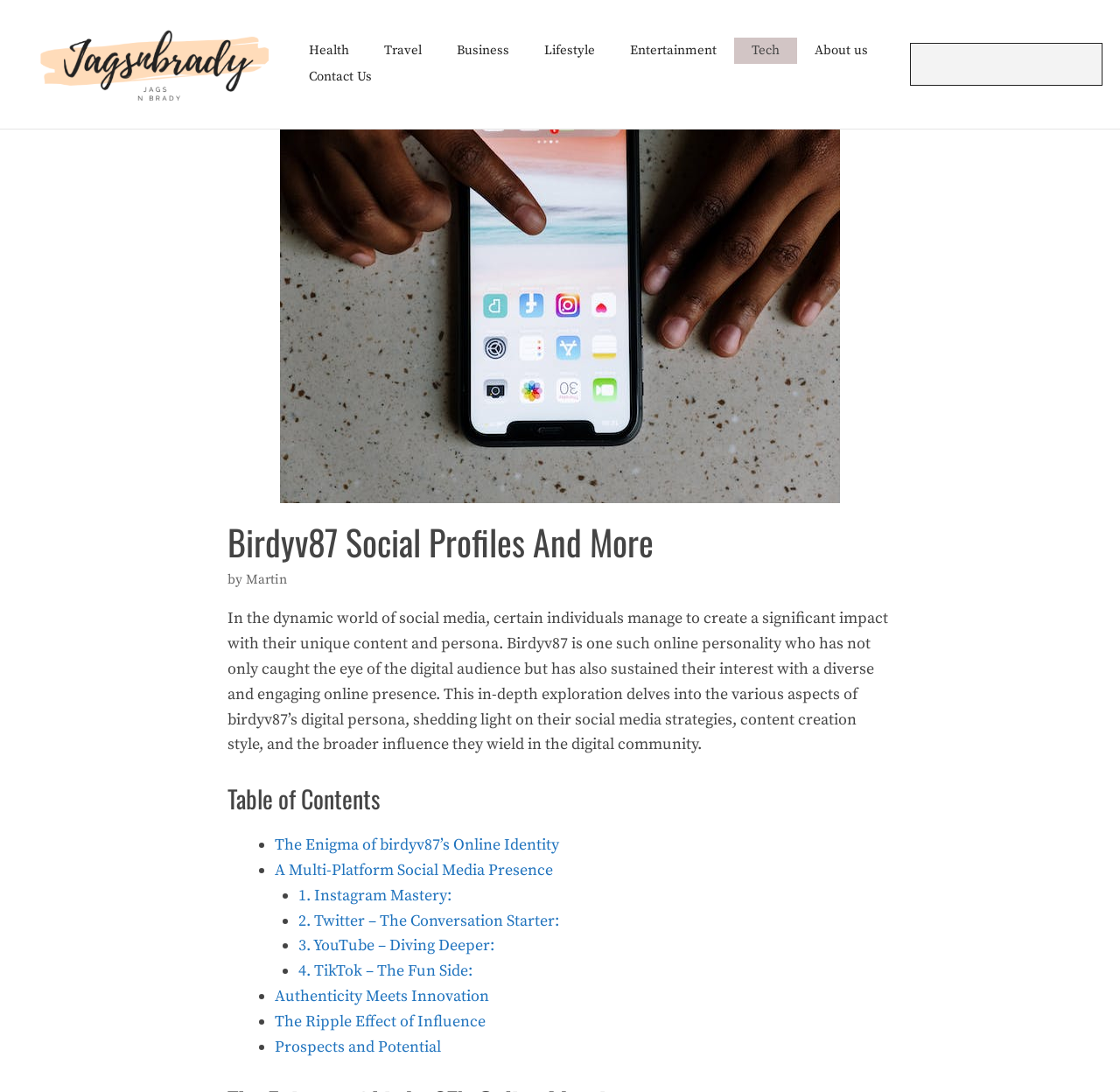Please answer the following question as detailed as possible based on the image: 
How many social media platforms are discussed in the webpage?

The webpage discusses Birdyv87's social media presence on multiple platforms, including Instagram, Twitter, YouTube, and TikTok, which are mentioned in the table of contents section.